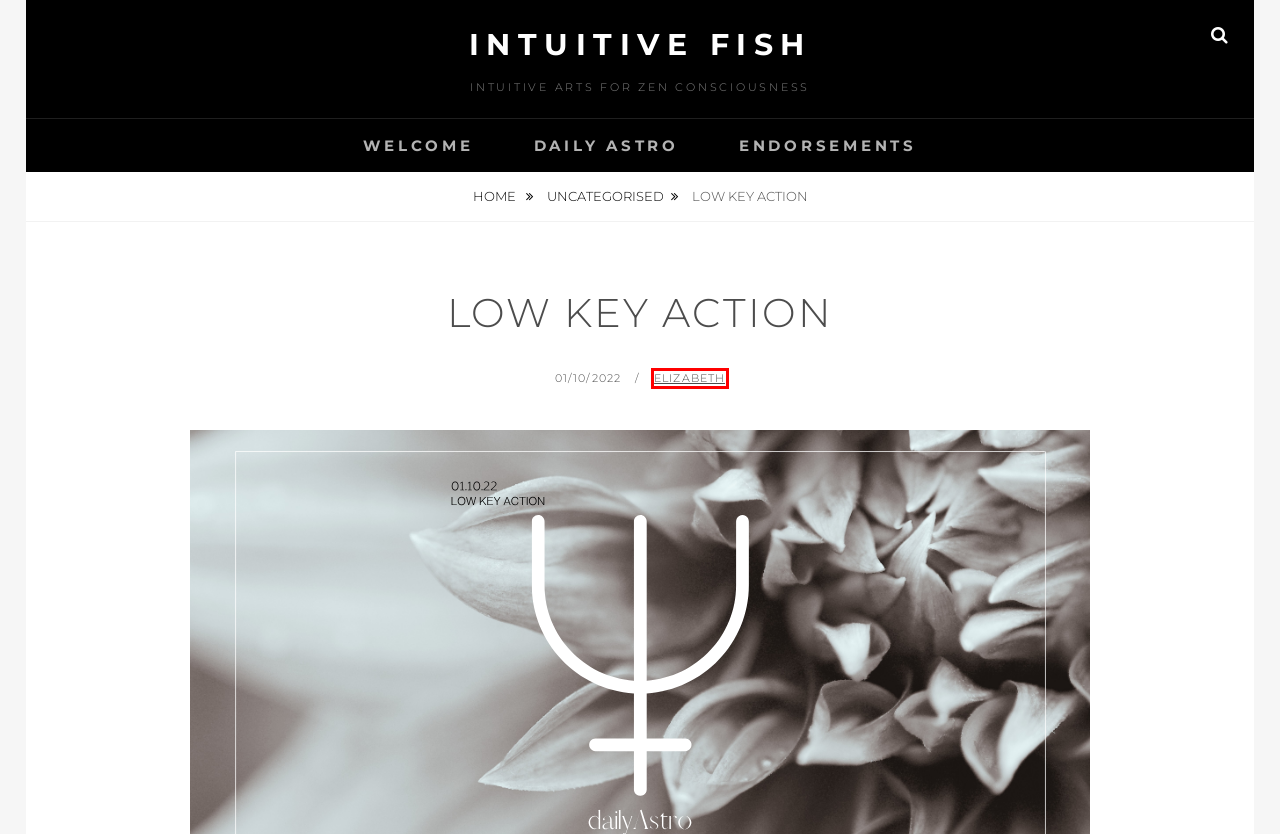You have a screenshot of a webpage with a red bounding box around an element. Identify the webpage description that best fits the new page that appears after clicking the selected element in the red bounding box. Here are the candidates:
A. Uncategorised – Intuitive Fish
B. tarot kings – Intuitive Fish
C. Endorsements – Intuitive Fish
D. Intuitive Fish – Intuitive Arts for Zen Consciousness
E. queen of coins – Intuitive Fish
F. tarot cards – Intuitive Fish
G. Daily Astro – Intuitive Fish
H. Elizabeth – Intuitive Fish

H